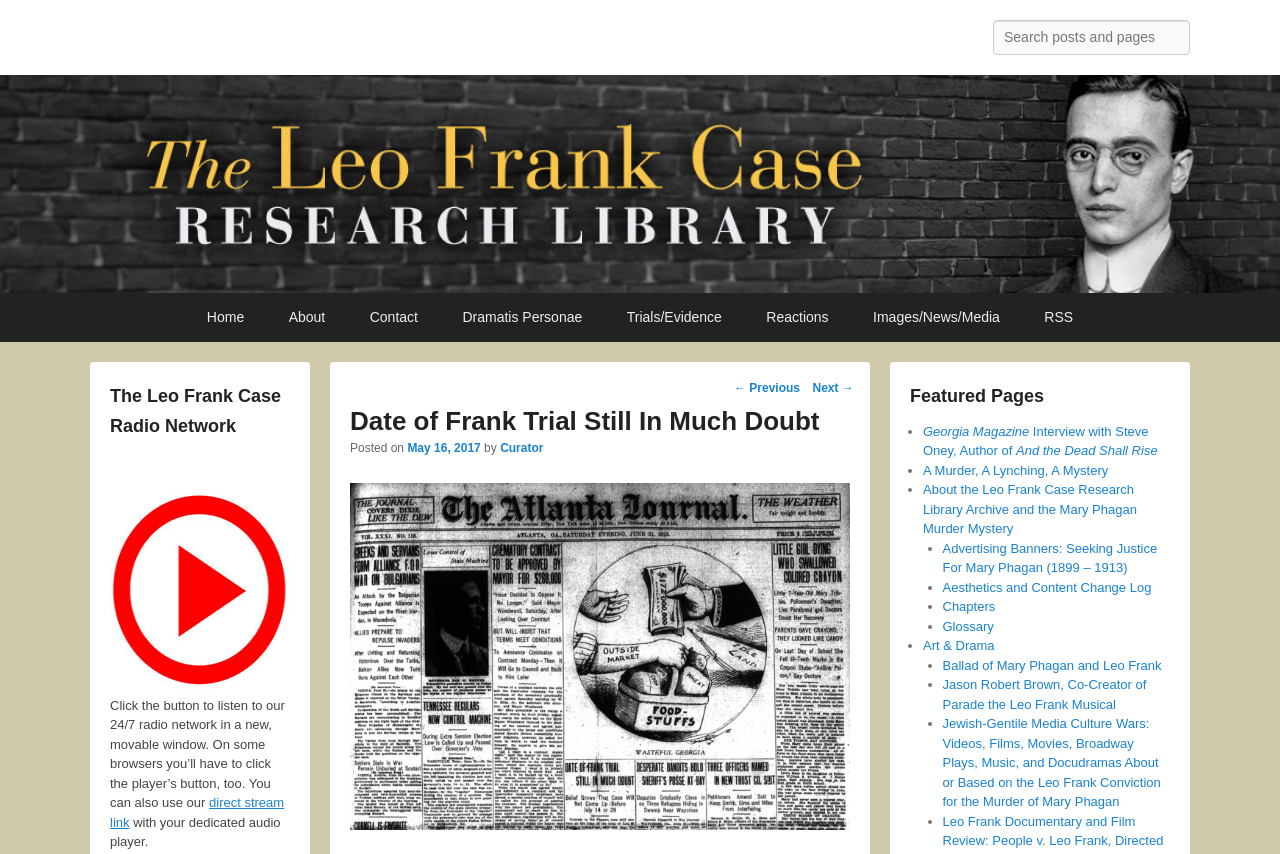Please find the bounding box coordinates (top-left x, top-left y, bottom-right x, bottom-right y) in the screenshot for the UI element described as follows: Aesthetics and Content Change Log

[0.736, 0.679, 0.9, 0.696]